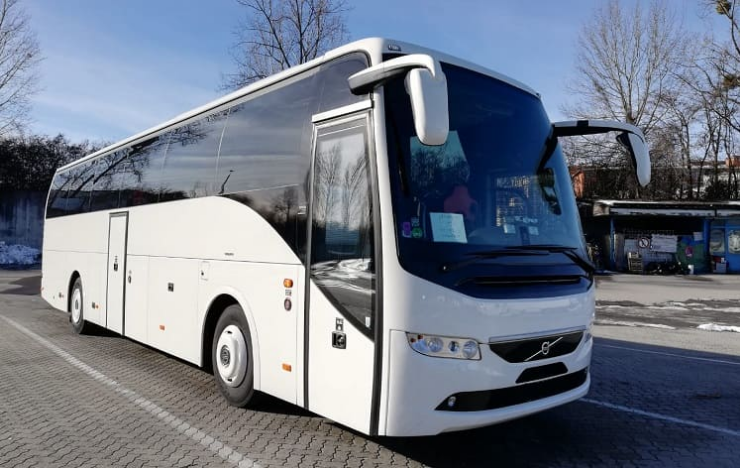What is the brand of the coach bus?
Please provide a detailed and comprehensive answer to the question.

The brand of the coach bus can be identified by looking at the image, which prominently displays the Volvo logo on the side of the bus. The caption also explicitly states that the bus is 'branded as a Volvo', making it clear that the bus is a Volvo.